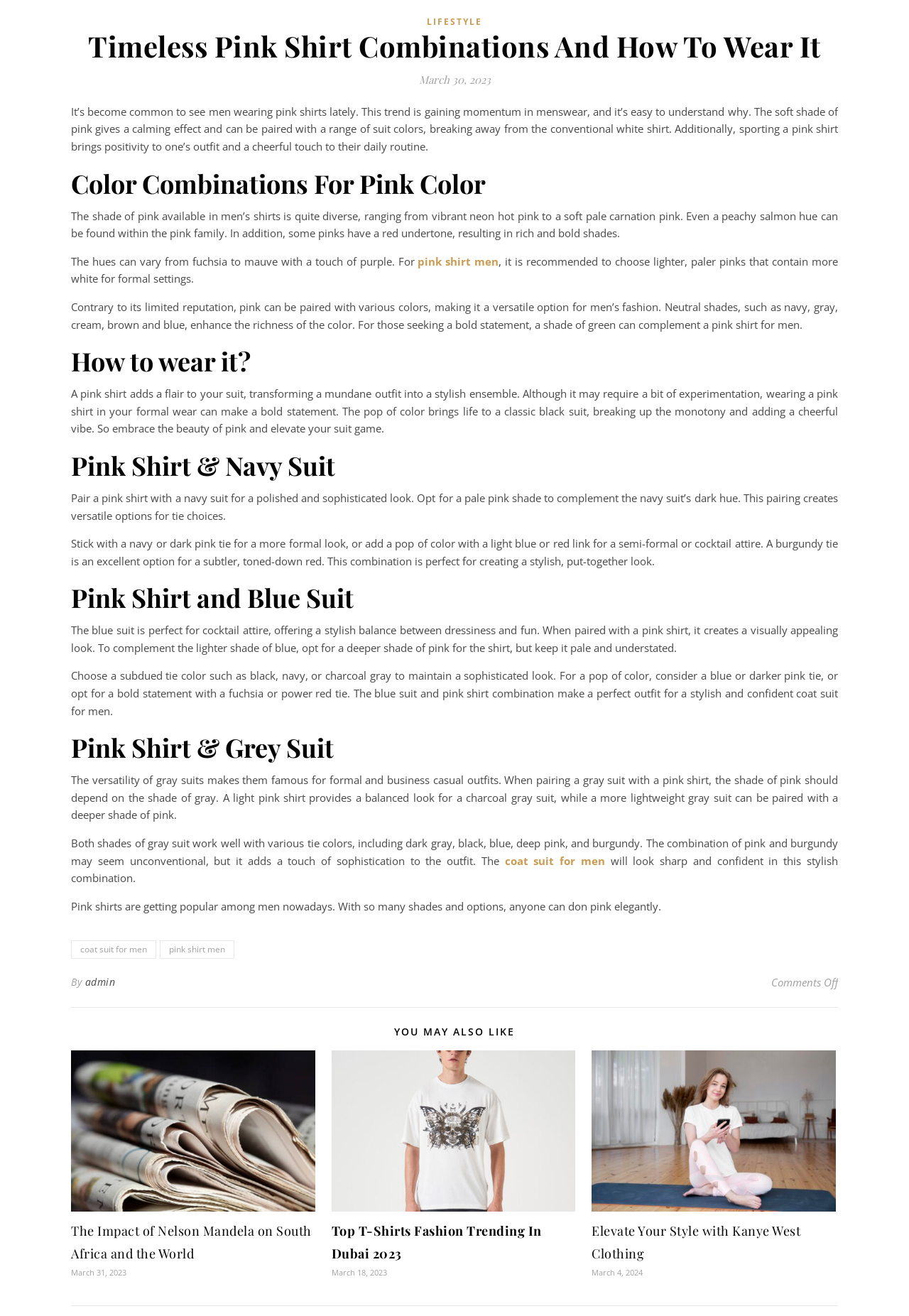Please determine the bounding box coordinates of the element's region to click for the following instruction: "Click on 'coat suit for men'".

[0.555, 0.648, 0.666, 0.659]